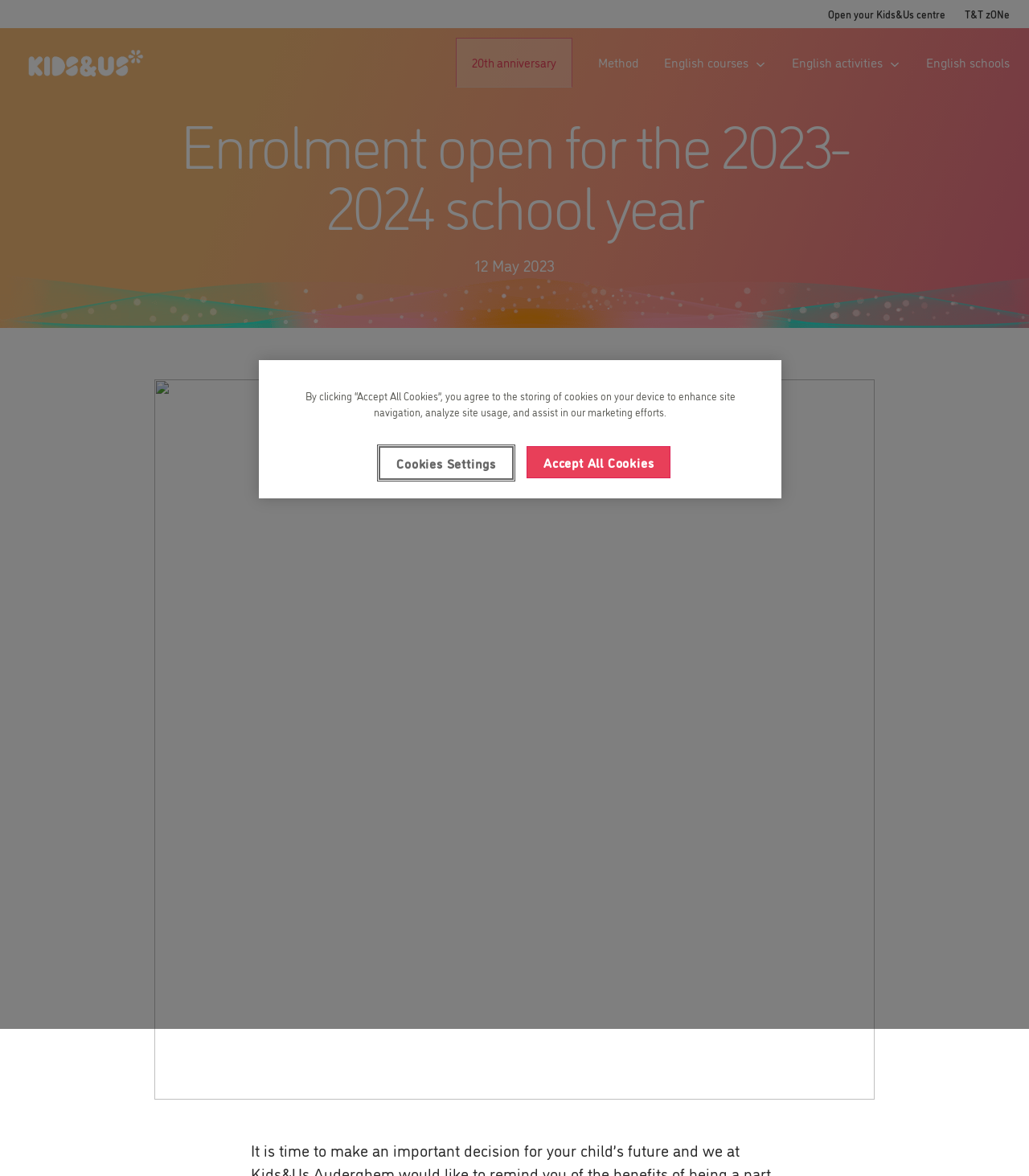Please locate the bounding box coordinates of the element's region that needs to be clicked to follow the instruction: "View English schools". The bounding box coordinates should be provided as four float numbers between 0 and 1, i.e., [left, top, right, bottom].

[0.9, 0.045, 0.981, 0.061]